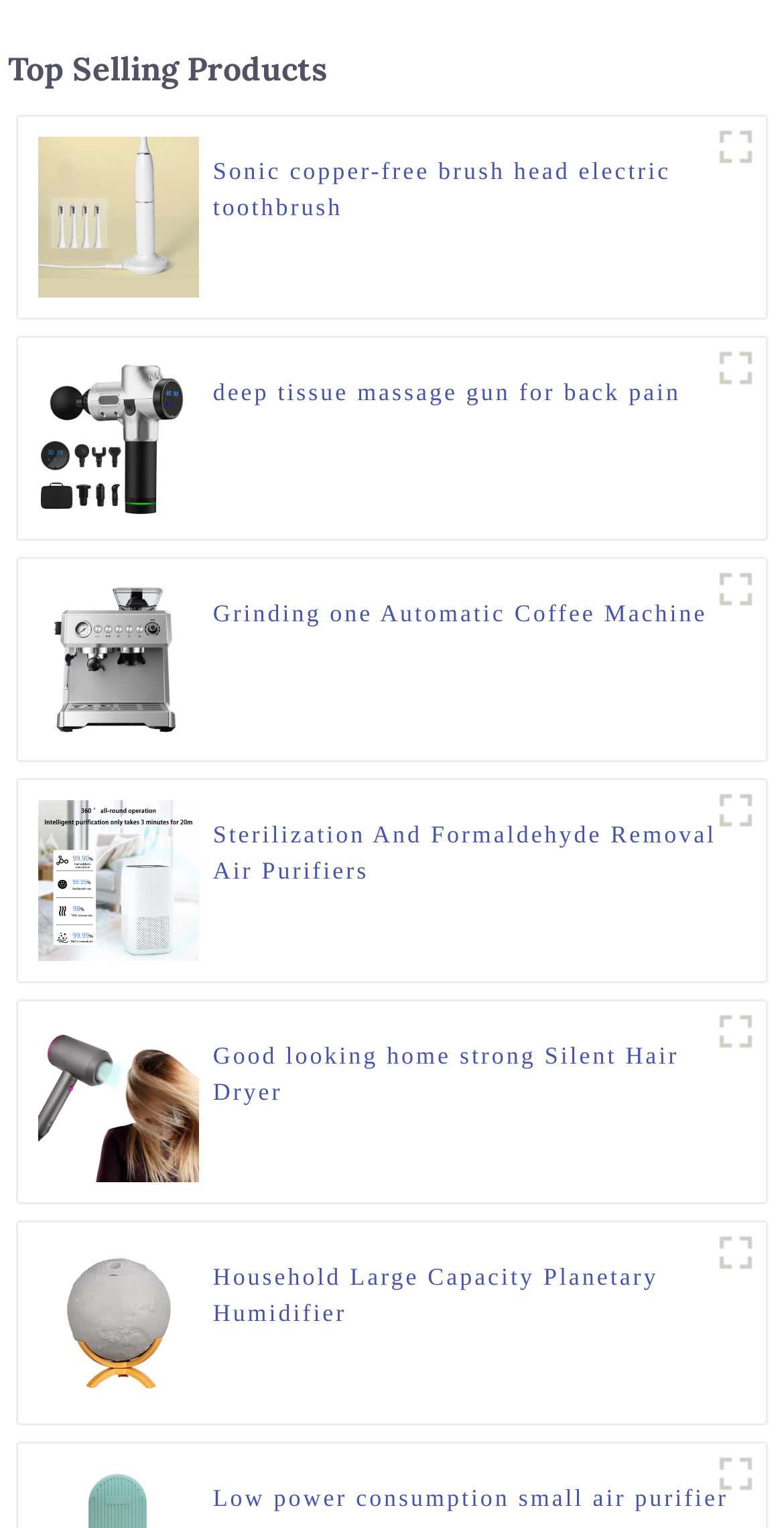What is the top selling product?
Could you answer the question with a detailed and thorough explanation?

Based on the webpage, the top selling product is the first product listed, which is the Sonic copper-free brush head electric toothbrush. This can be determined by looking at the first figure element, which contains a link and an image with the product name.